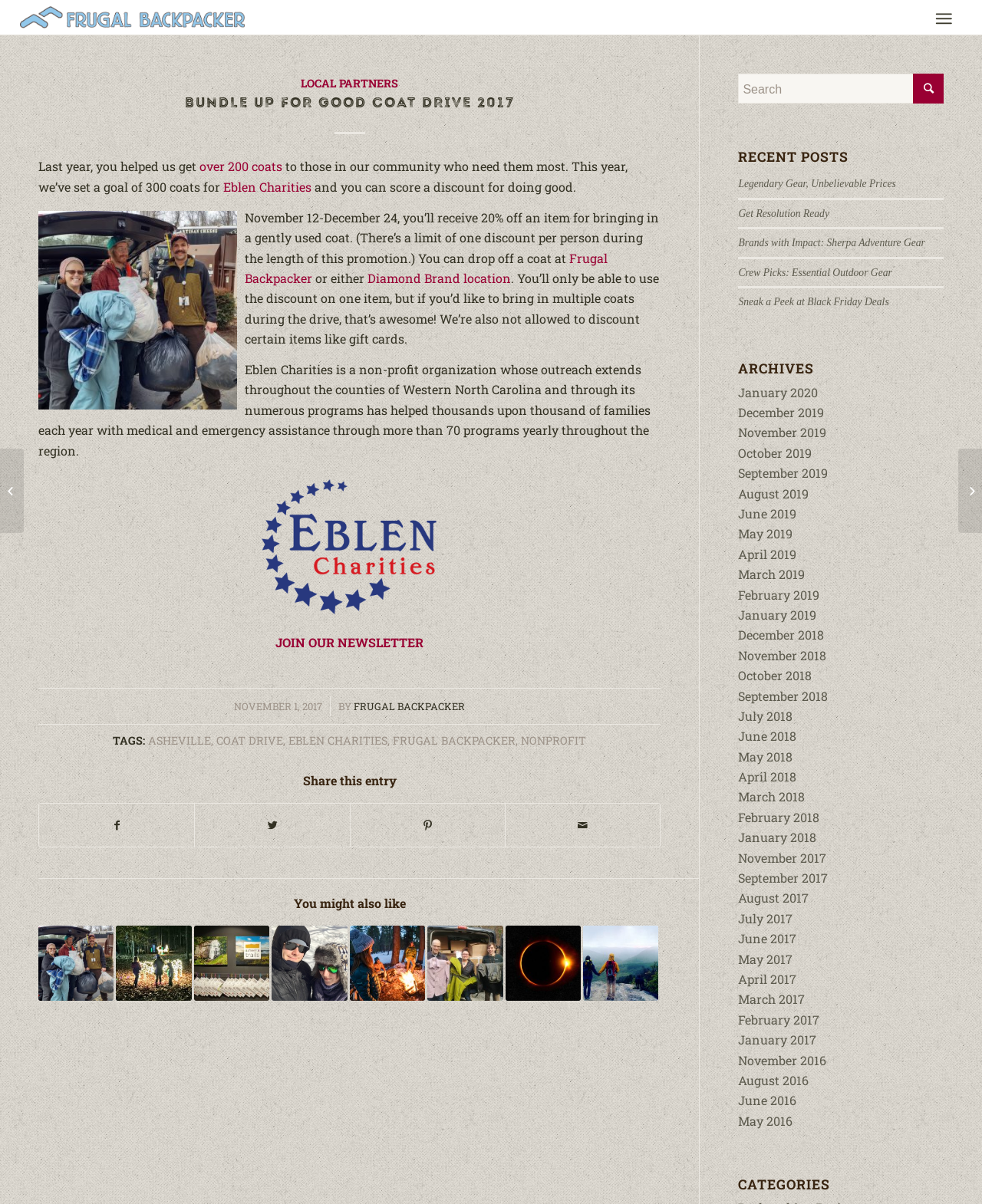Please indicate the bounding box coordinates of the element's region to be clicked to achieve the instruction: "View the image of OEM 82621-HB000 82611-HB000 Left and Right Car Door Handle For Hyundai". Provide the coordinates as four float numbers between 0 and 1, i.e., [left, top, right, bottom].

None